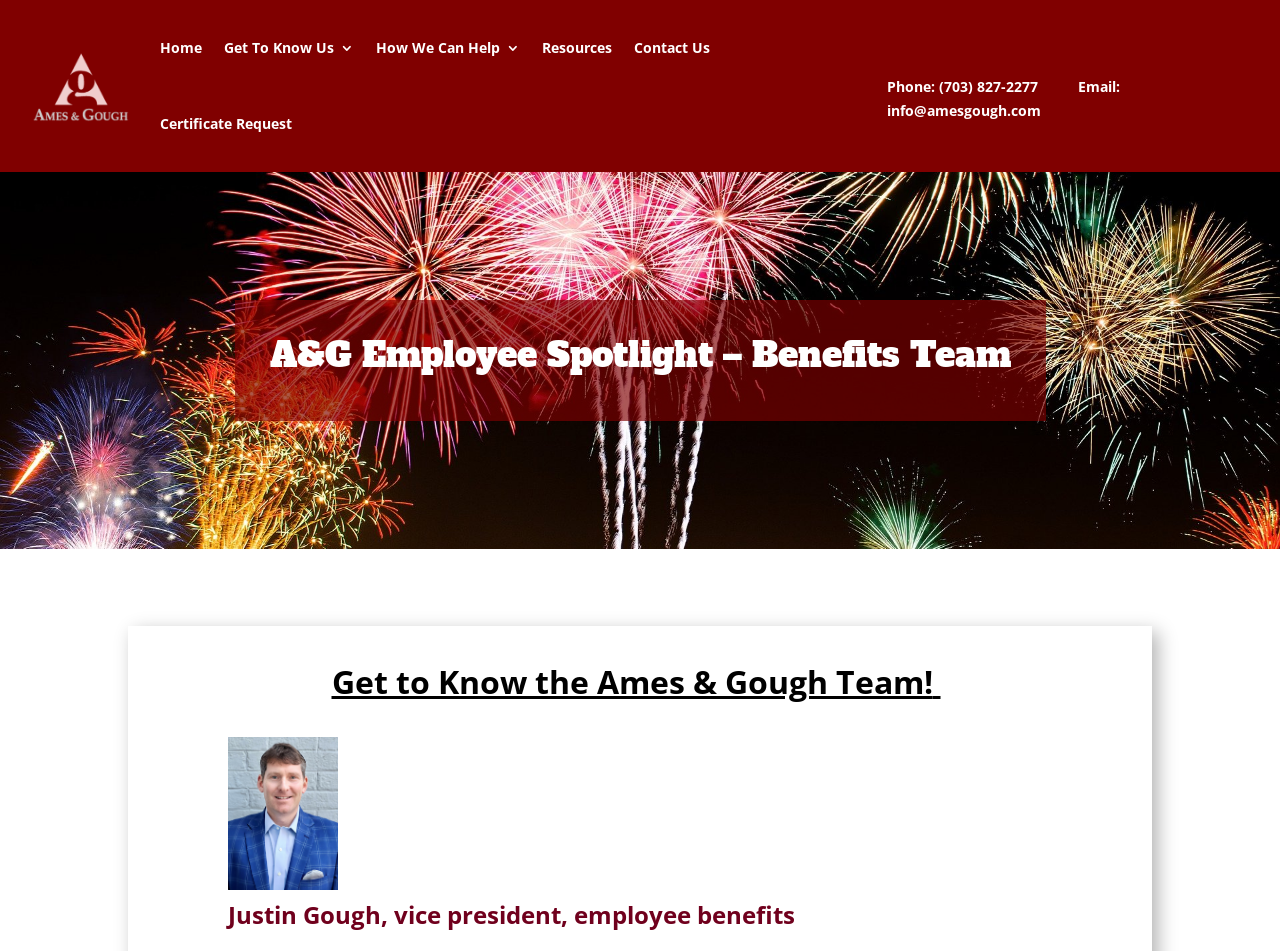Generate the main heading text from the webpage.

A&G Employee Spotlight – Benefits Team